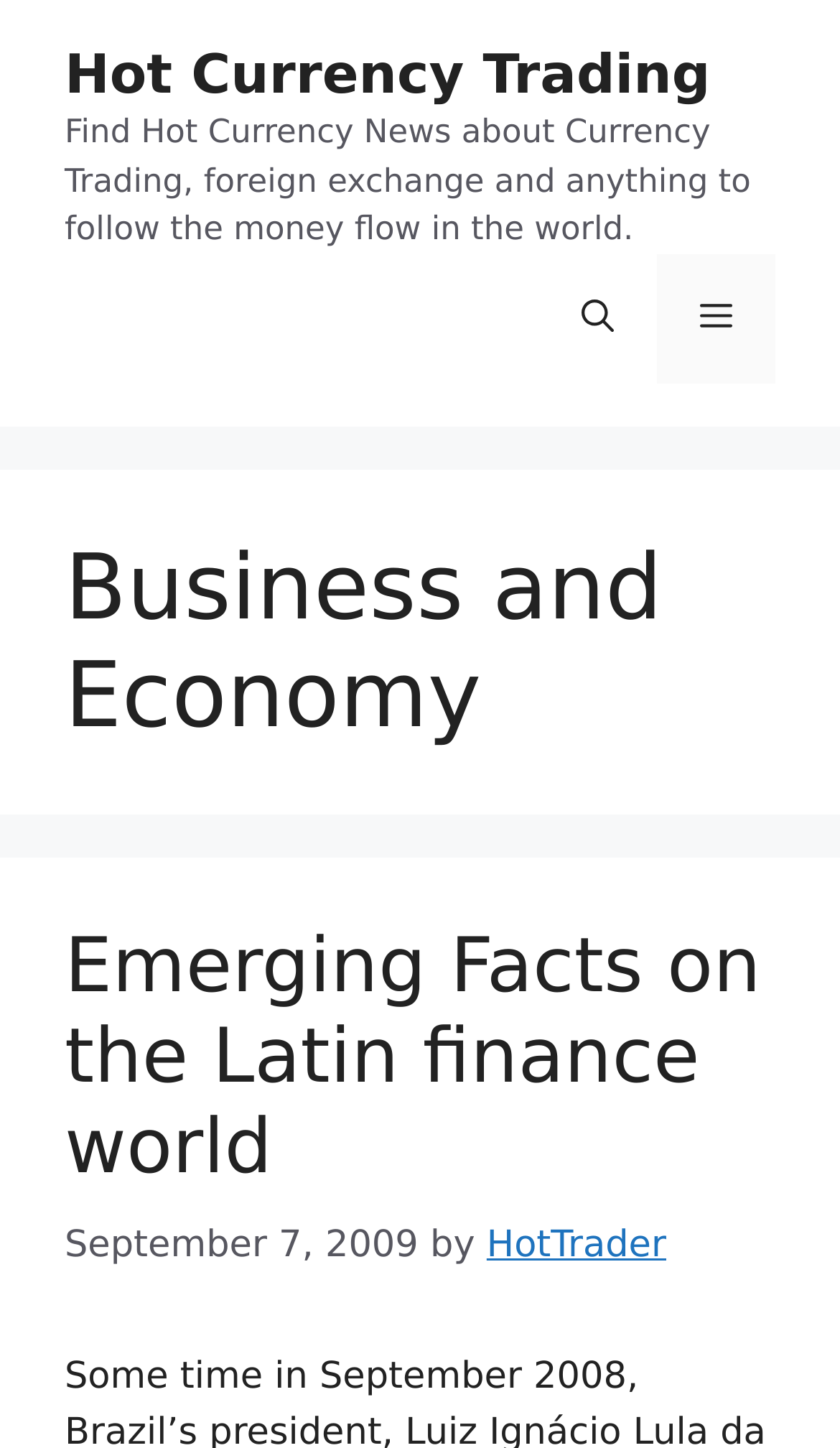Given the webpage screenshot and the description, determine the bounding box coordinates (top-left x, top-left y, bottom-right x, bottom-right y) that define the location of the UI element matching this description: aria-label="Open Search Bar"

[0.641, 0.175, 0.782, 0.264]